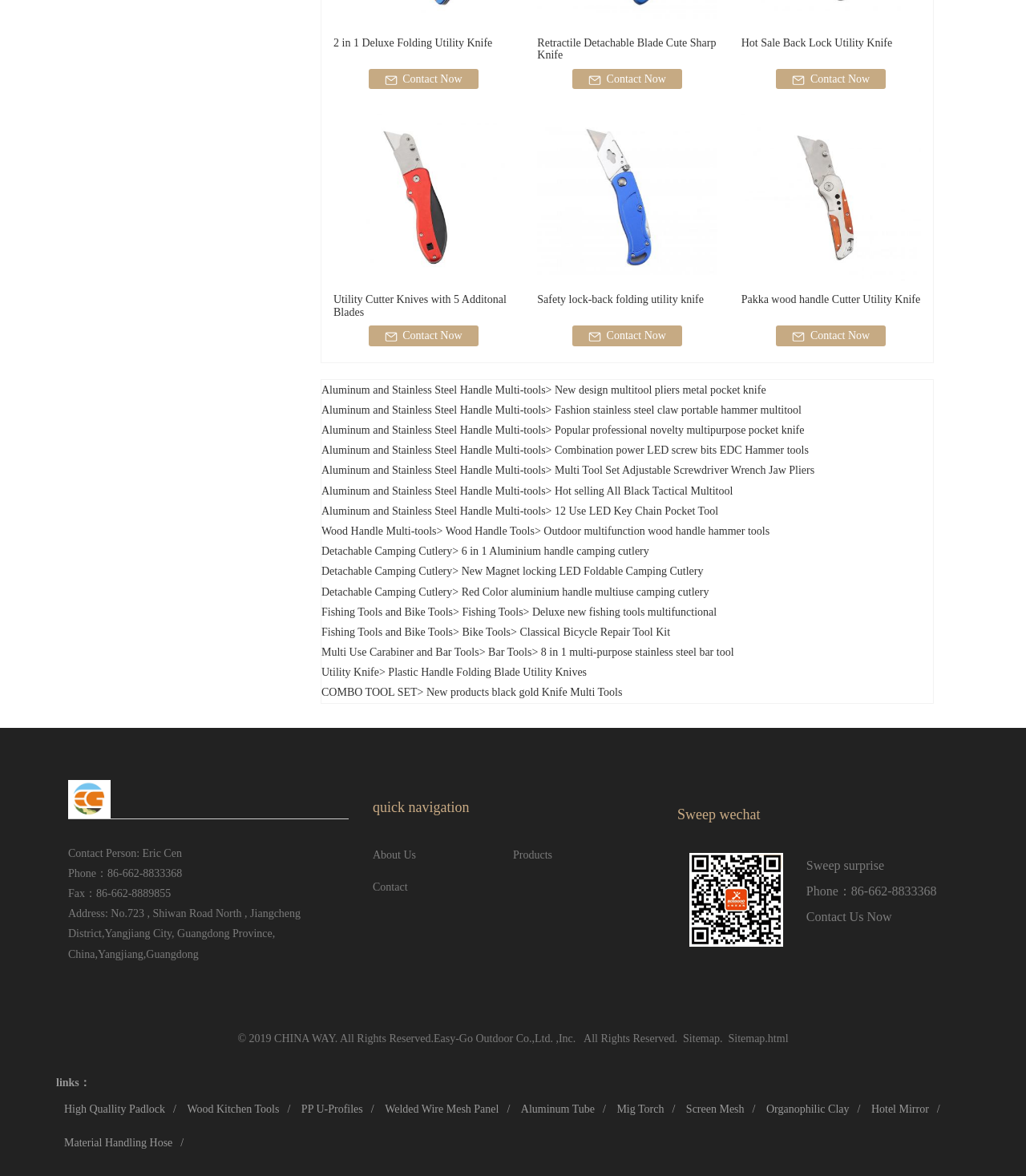Identify the bounding box coordinates of the section that should be clicked to achieve the task described: "Learn more about Safety lock-back folding utility knife".

[0.524, 0.089, 0.699, 0.246]